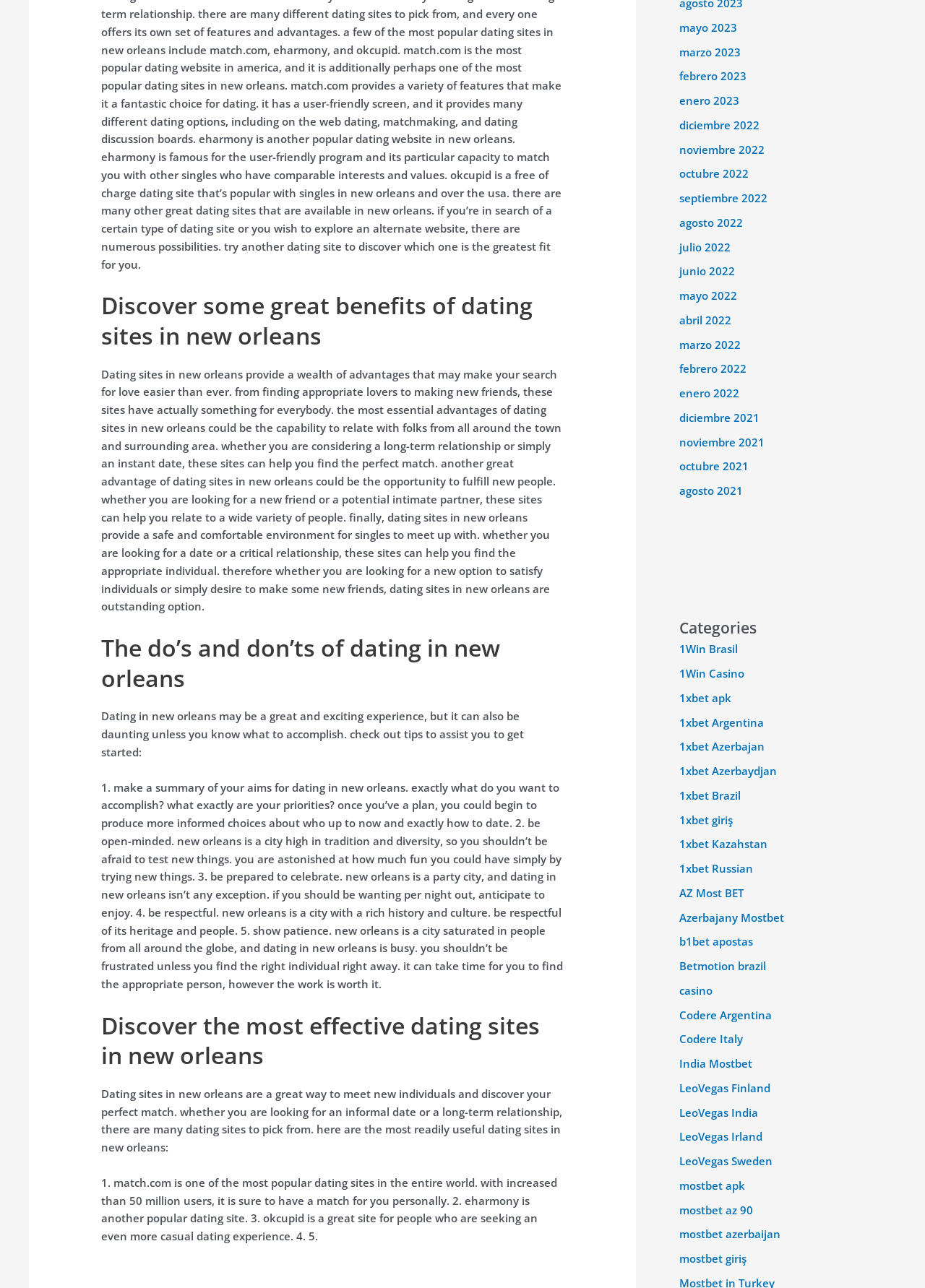Pinpoint the bounding box coordinates of the element you need to click to execute the following instruction: "Click on 'mayo 2023'". The bounding box should be represented by four float numbers between 0 and 1, in the format [left, top, right, bottom].

[0.734, 0.016, 0.797, 0.027]